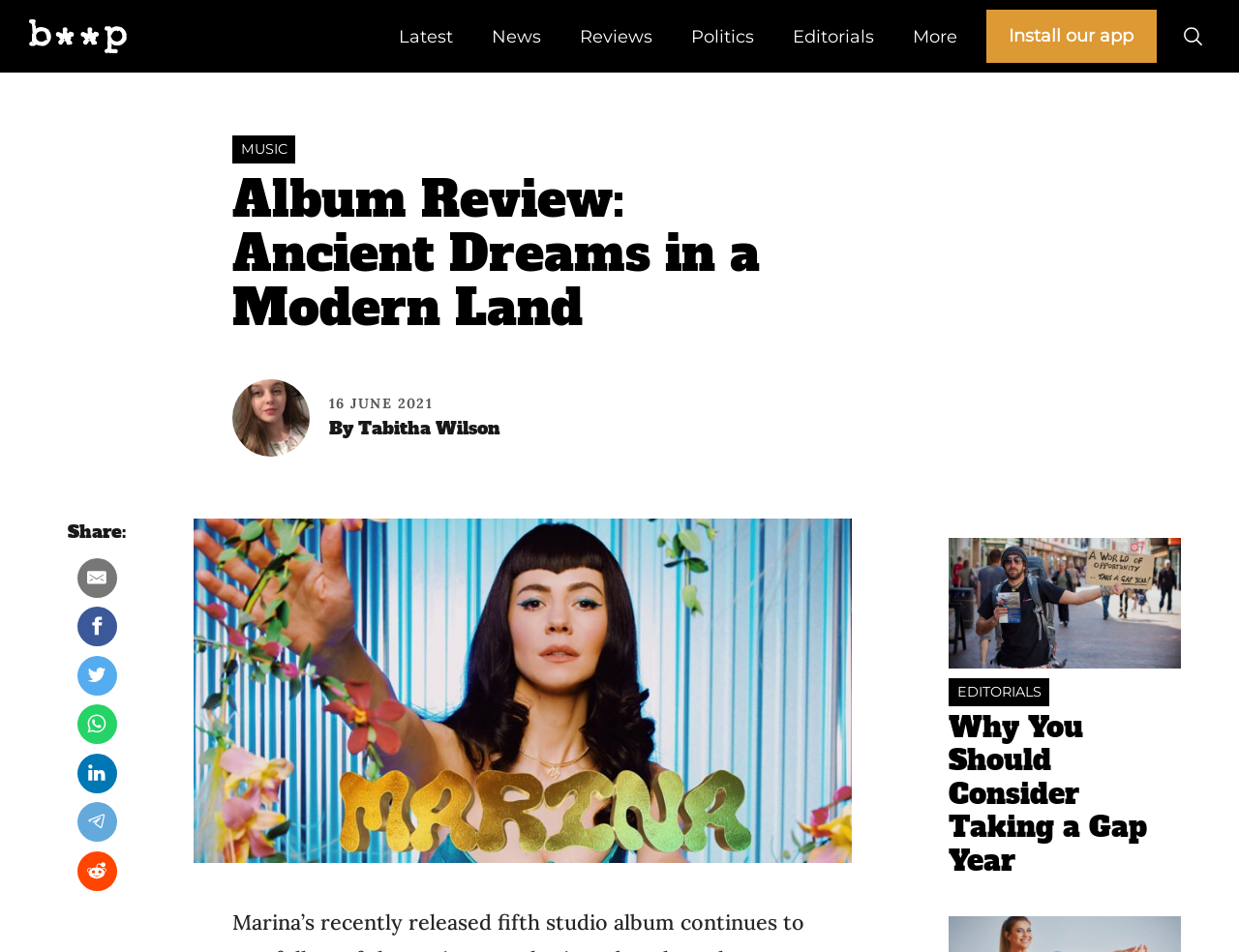Identify the bounding box coordinates for the UI element mentioned here: "Install our app". Provide the coordinates as four float values between 0 and 1, i.e., [left, top, right, bottom].

[0.796, 0.01, 0.934, 0.066]